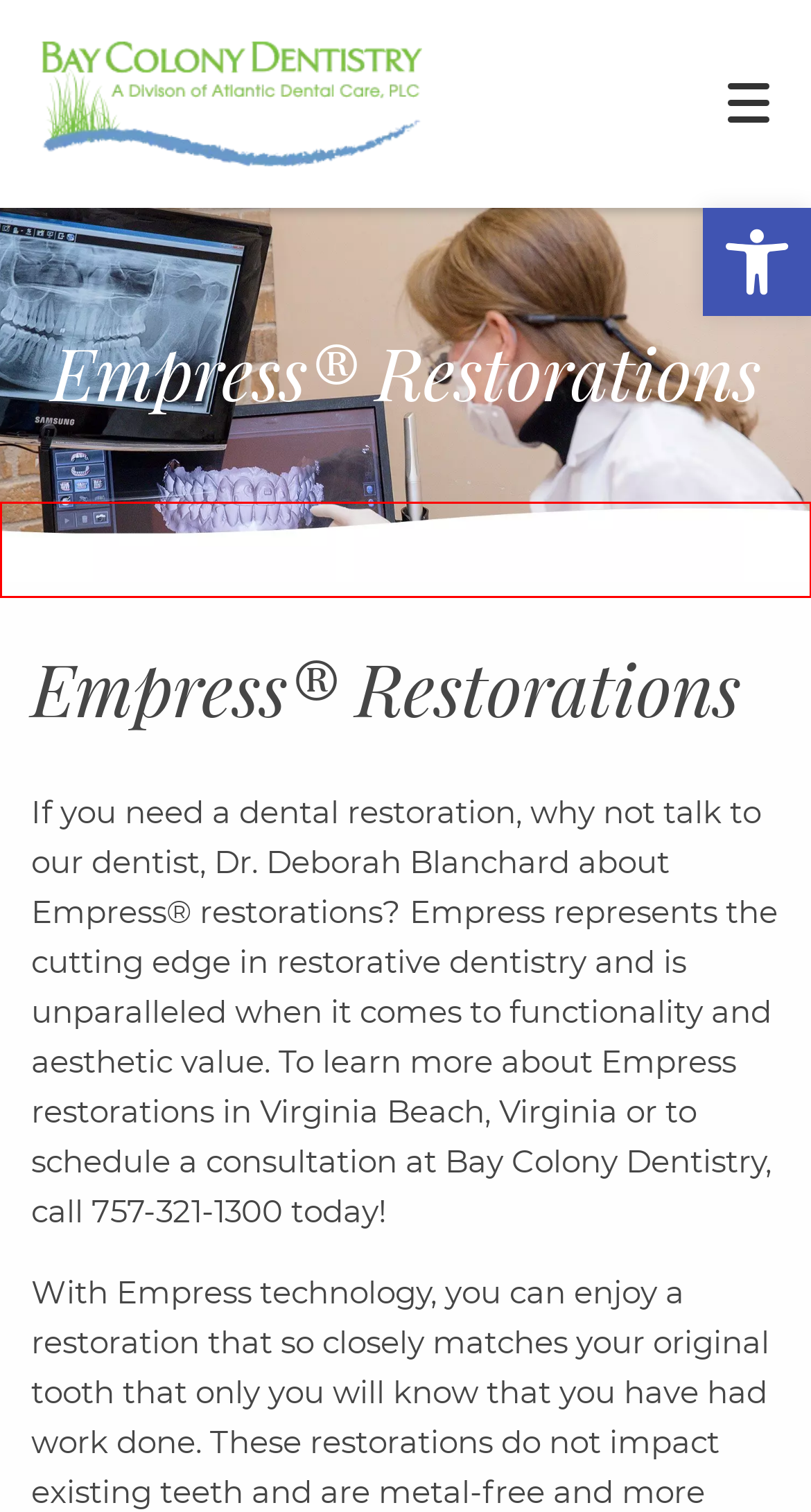Provided is a screenshot of a webpage with a red bounding box around an element. Select the most accurate webpage description for the page that appears after clicking the highlighted element. Here are the candidates:
A. For Patients | Dentist in Virginia Beach, VA
B. Services | Dentist in Virginia Beach, VA
C. Bay Colony Dentistry | Dentist in Virginia Beach, VA
D. Love | Dentist in Virginia Beach, VA
E. Special Offers | Dentist in Virginia Beach, VA
F. Office Family Gallery | Dentist in Virginia Beach, VA
G. Quality Dental Care Serving Hampton Roads | Atlantic Dental Care
H. Virginia Beach Dental Office | Dentist in Virginia Beach, VA

B